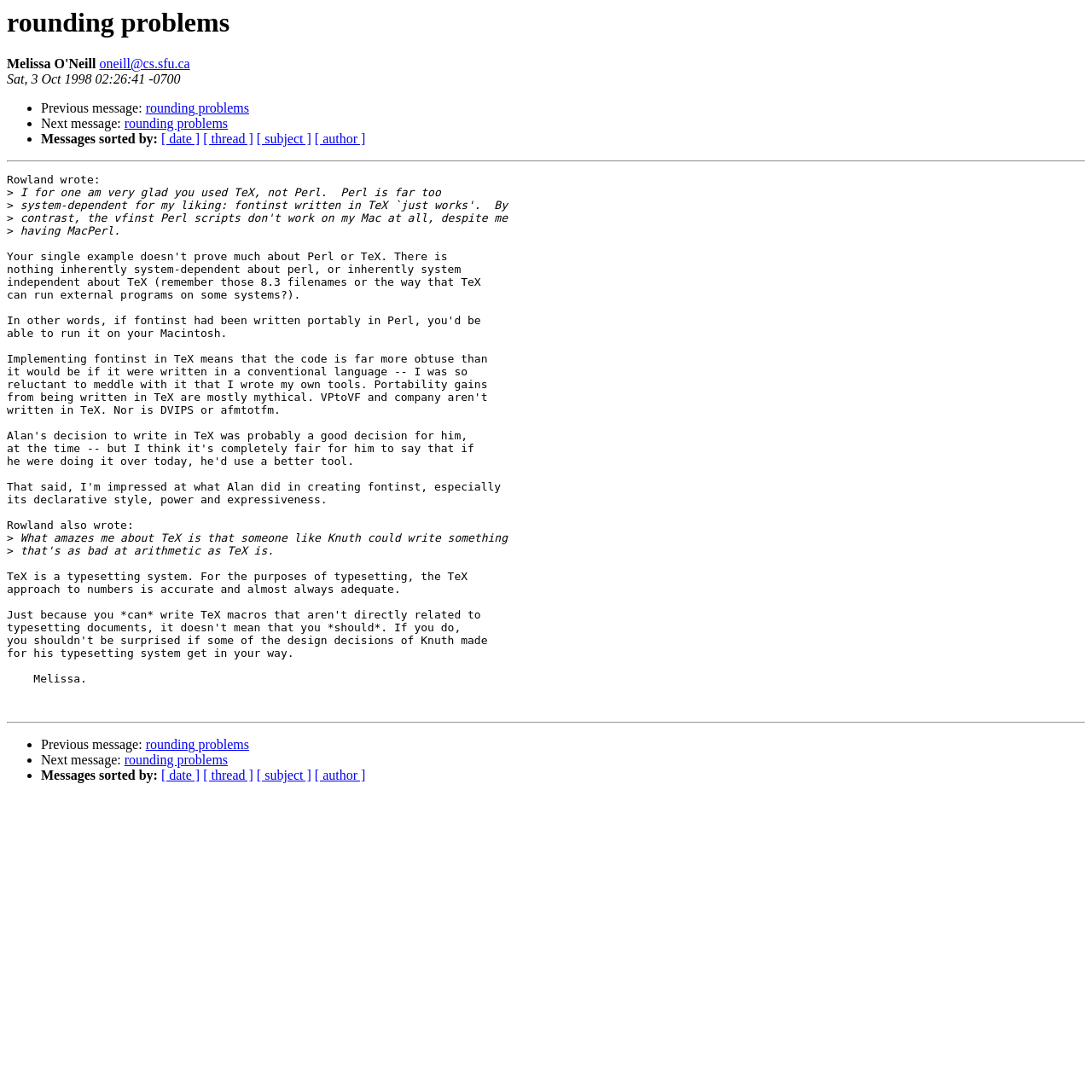What is the email address of the person?
Please provide a single word or phrase as your answer based on the screenshot.

oneill@cs.sfu.ca